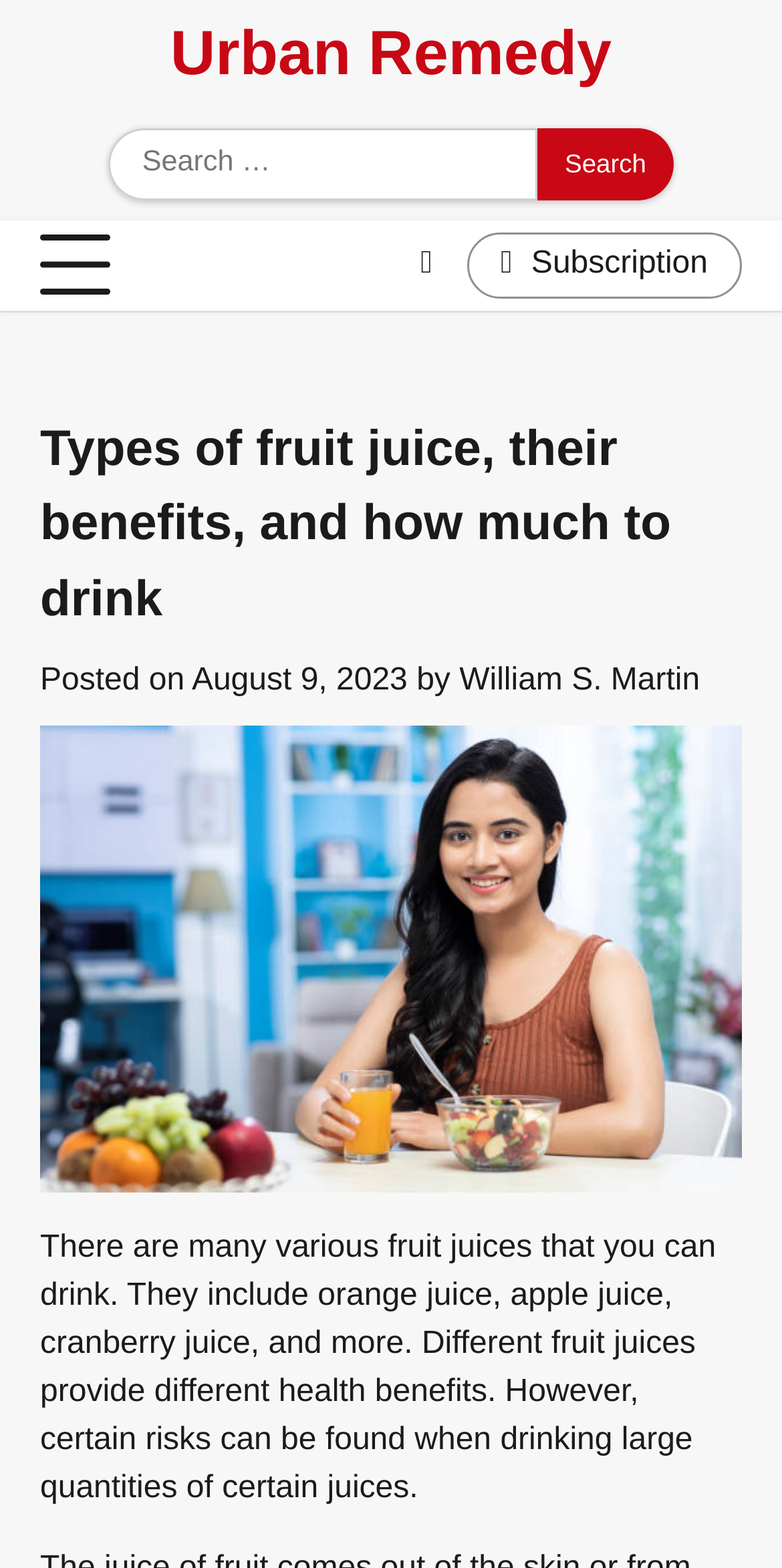What is the name of the website?
Refer to the image and offer an in-depth and detailed answer to the question.

I found the name of the website by looking at the top-left corner of the page, where the website's logo and name are typically located. The text 'Urban Remedy' is a link that suggests it is the name of the website.